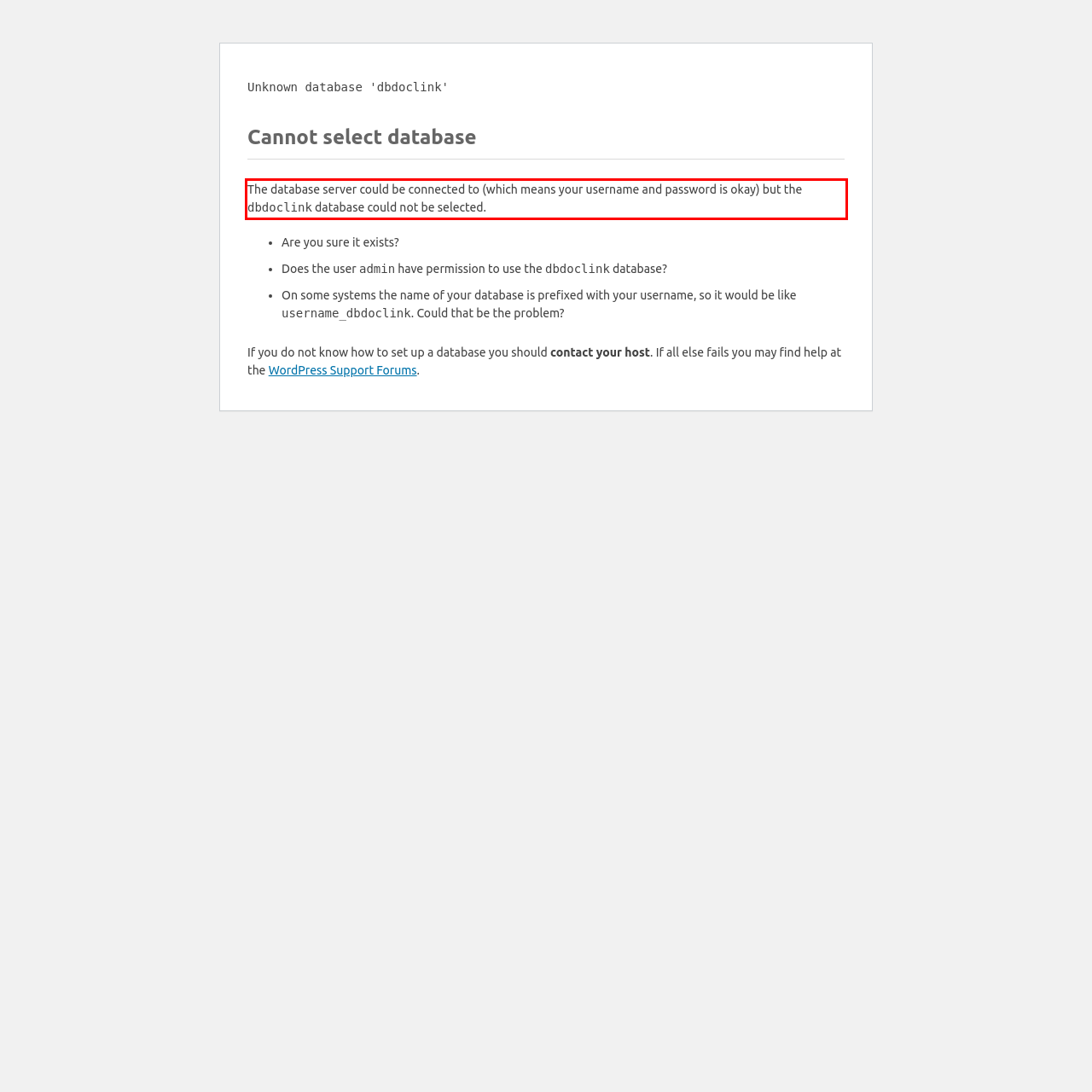Examine the screenshot of the webpage, locate the red bounding box, and generate the text contained within it.

The database server could be connected to (which means your username and password is okay) but the dbdoclink database could not be selected.